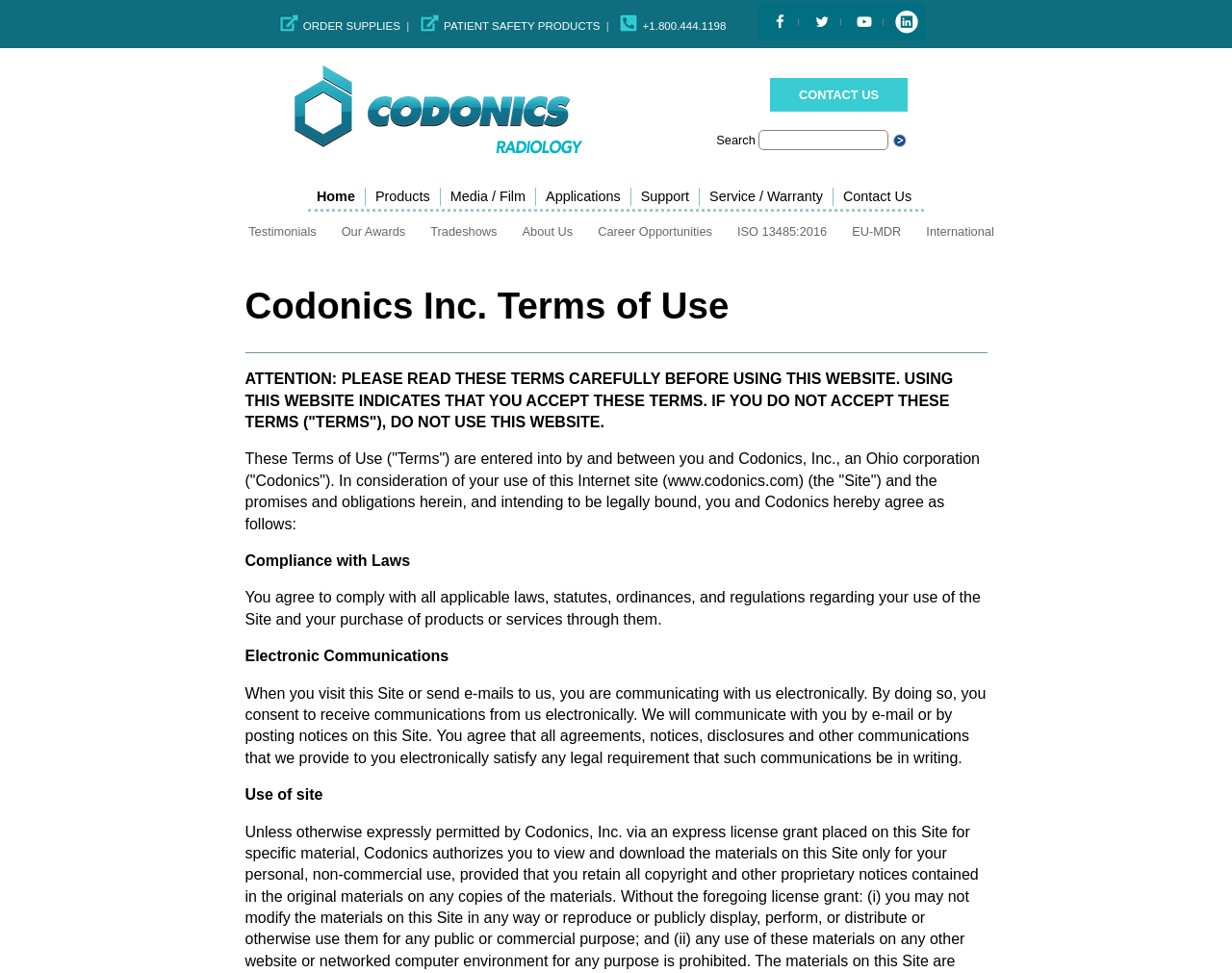What is the company name on the webpage?
Answer with a single word or phrase, using the screenshot for reference.

Codonics, Inc.